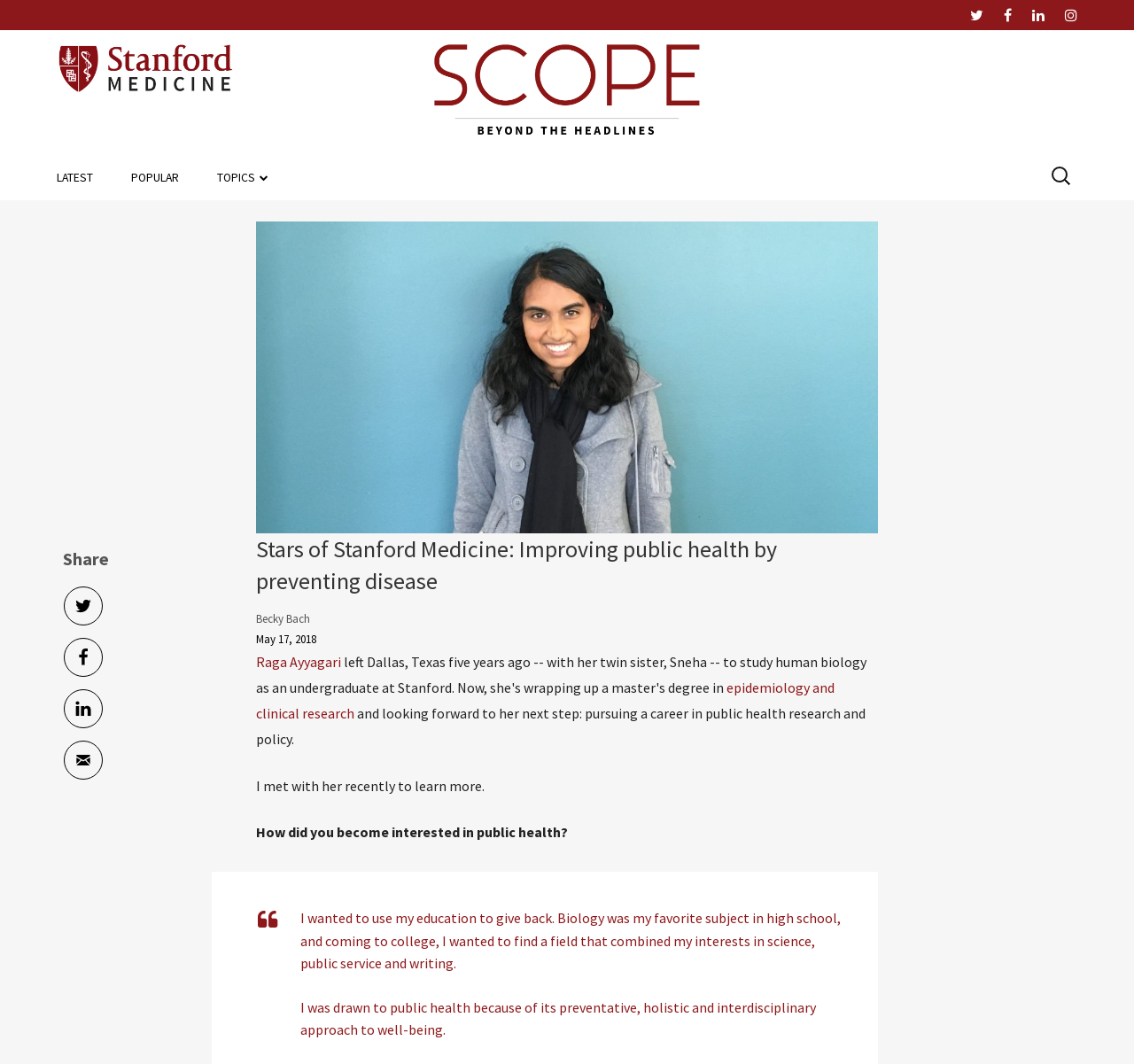Indicate the bounding box coordinates of the clickable region to achieve the following instruction: "Click on the ABOUT link."

[0.795, 0.004, 0.838, 0.023]